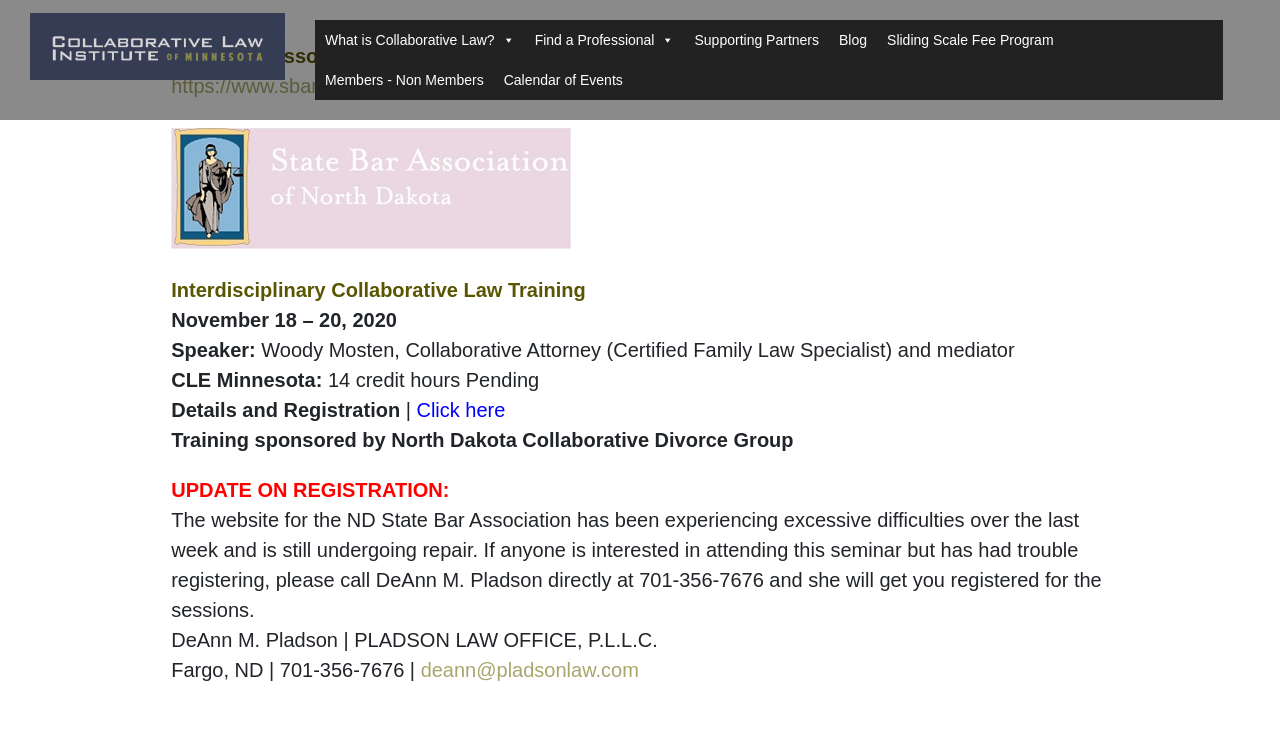Please specify the bounding box coordinates of the region to click in order to perform the following instruction: "Visit David I. Crabtree's profile".

None